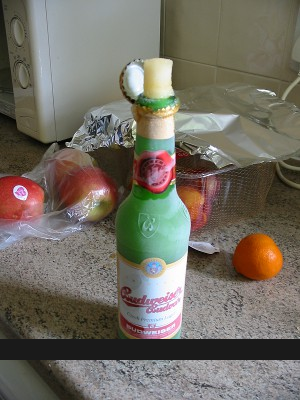Please examine the image and provide a detailed answer to the question: What is behind the beer bottle?

According to the caption, 'behind the bottle, a partially visible microwave hints at a domestic environment', indicating the presence of a microwave behind the beer bottle.